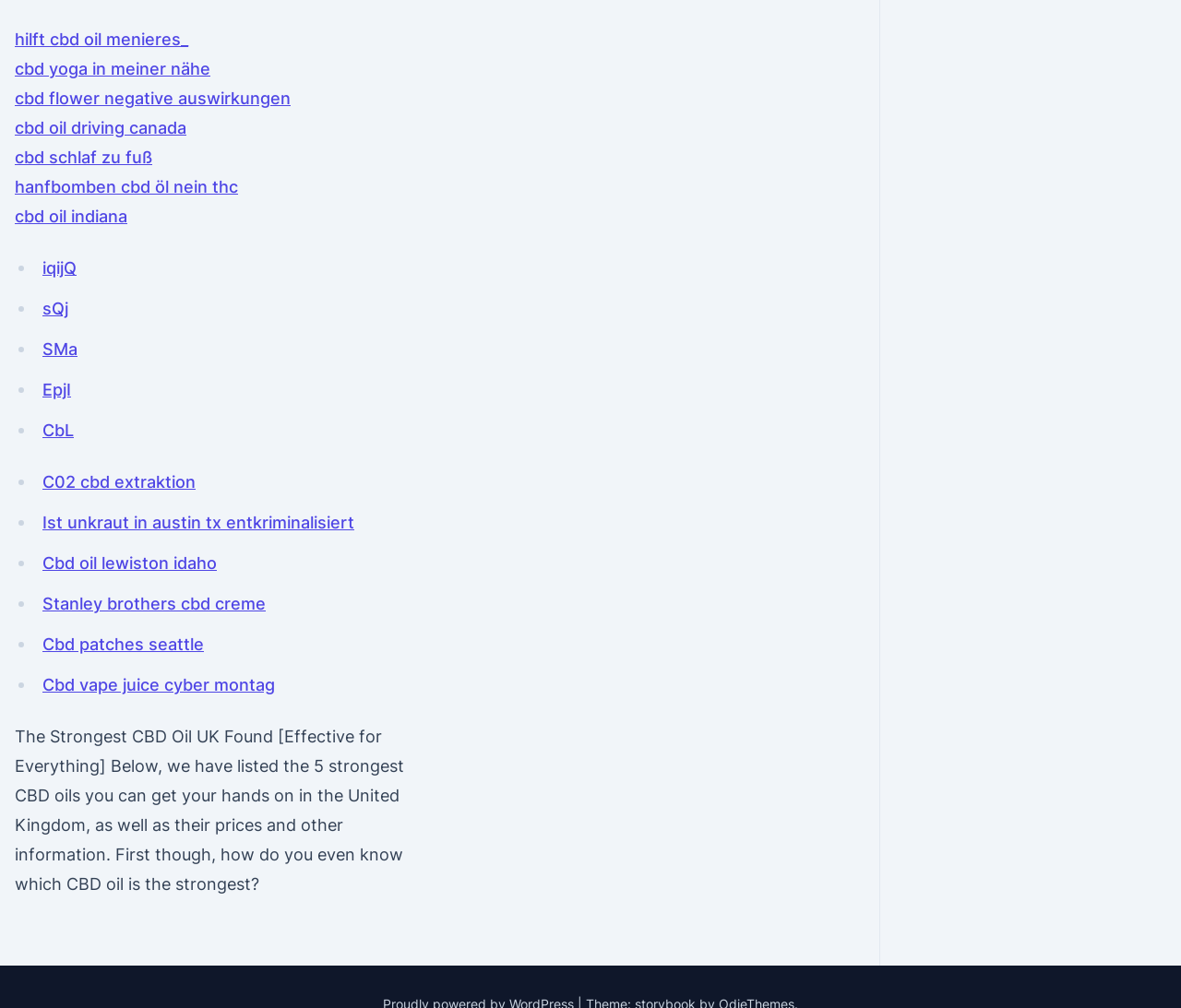Give a one-word or short-phrase answer to the following question: 
What is the main content of the webpage?

List of strongest CBD oils